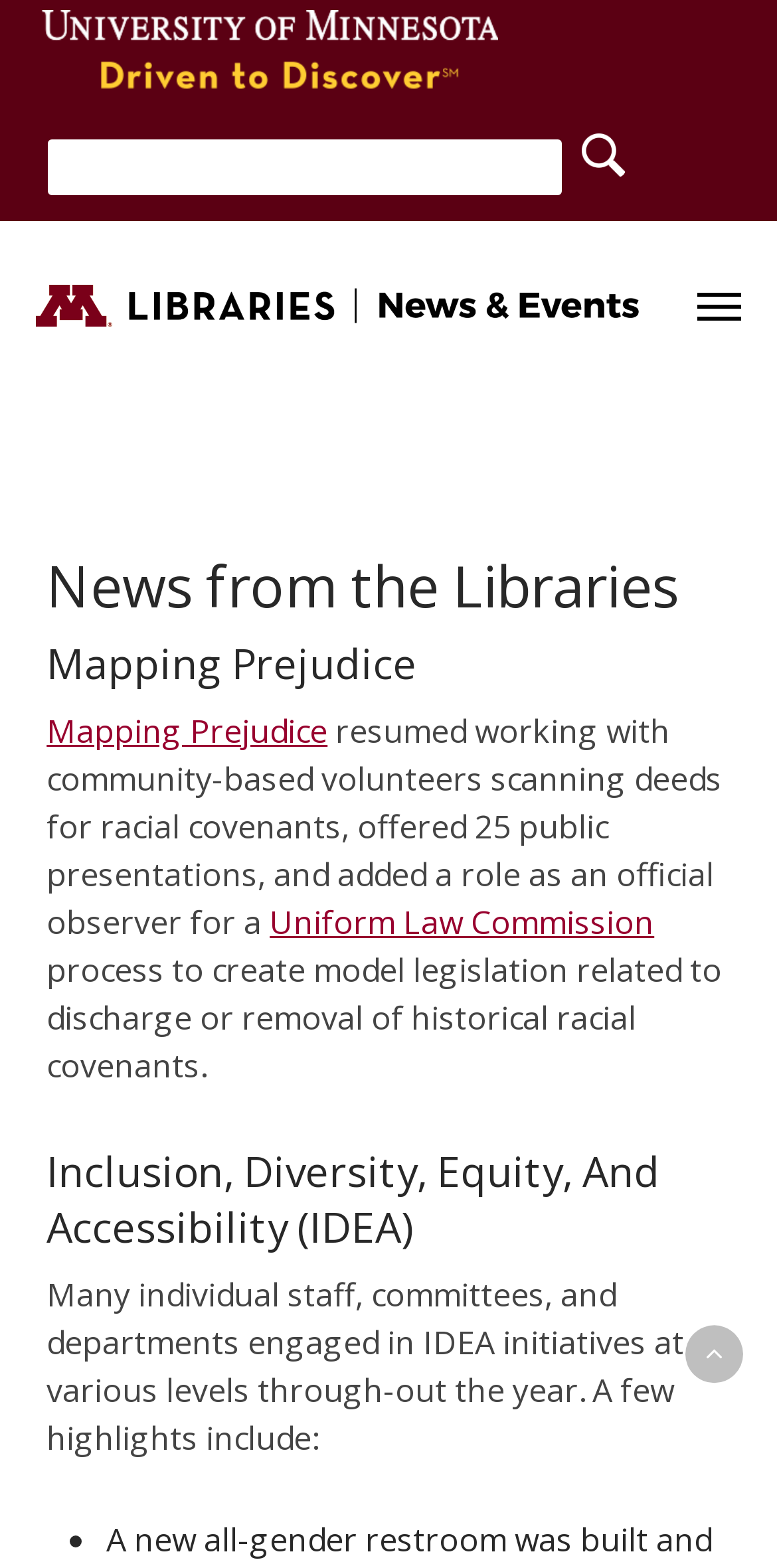Provide a short, one-word or phrase answer to the question below:
What is the purpose of the 'Back to top' link?

To go back to the top of the page